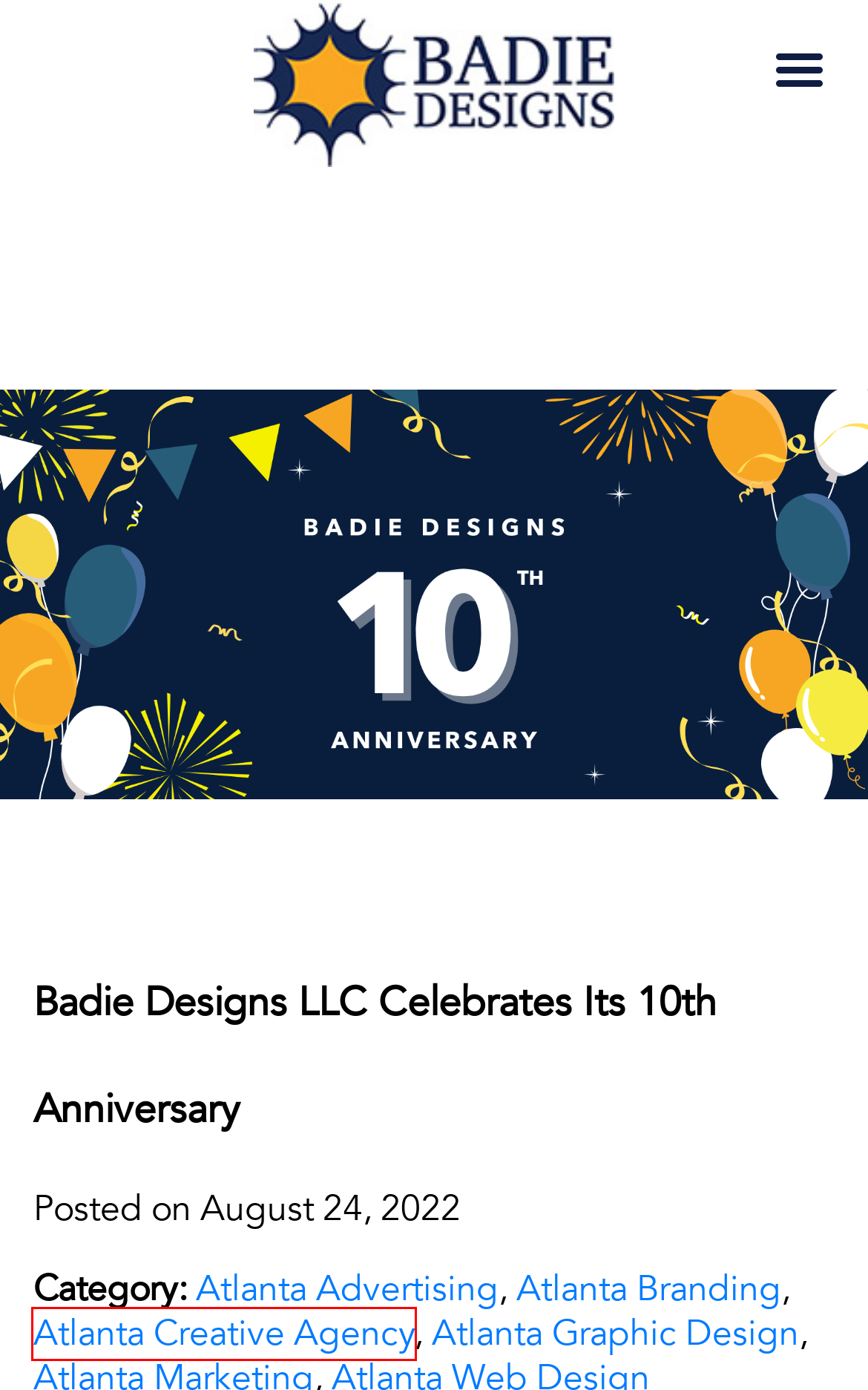You are provided with a screenshot of a webpage highlighting a UI element with a red bounding box. Choose the most suitable webpage description that matches the new page after clicking the element in the bounding box. Here are the candidates:
A. Atlanta Creative Agency | Badie Designs
B. Atlanta Branding | Badie Designs
C. Atlanta Graphic Design | Badie Designs
D. Badie Designs Blog | Articles and News
E. Emory AMIS - American Men’s Internet Survey
F. Website Security & Maintenance | Badie Designs
G. Atlanta Advertising | Badie Designs
H. Badie Designs | Award-Winning Atlanta Creative Agency

A